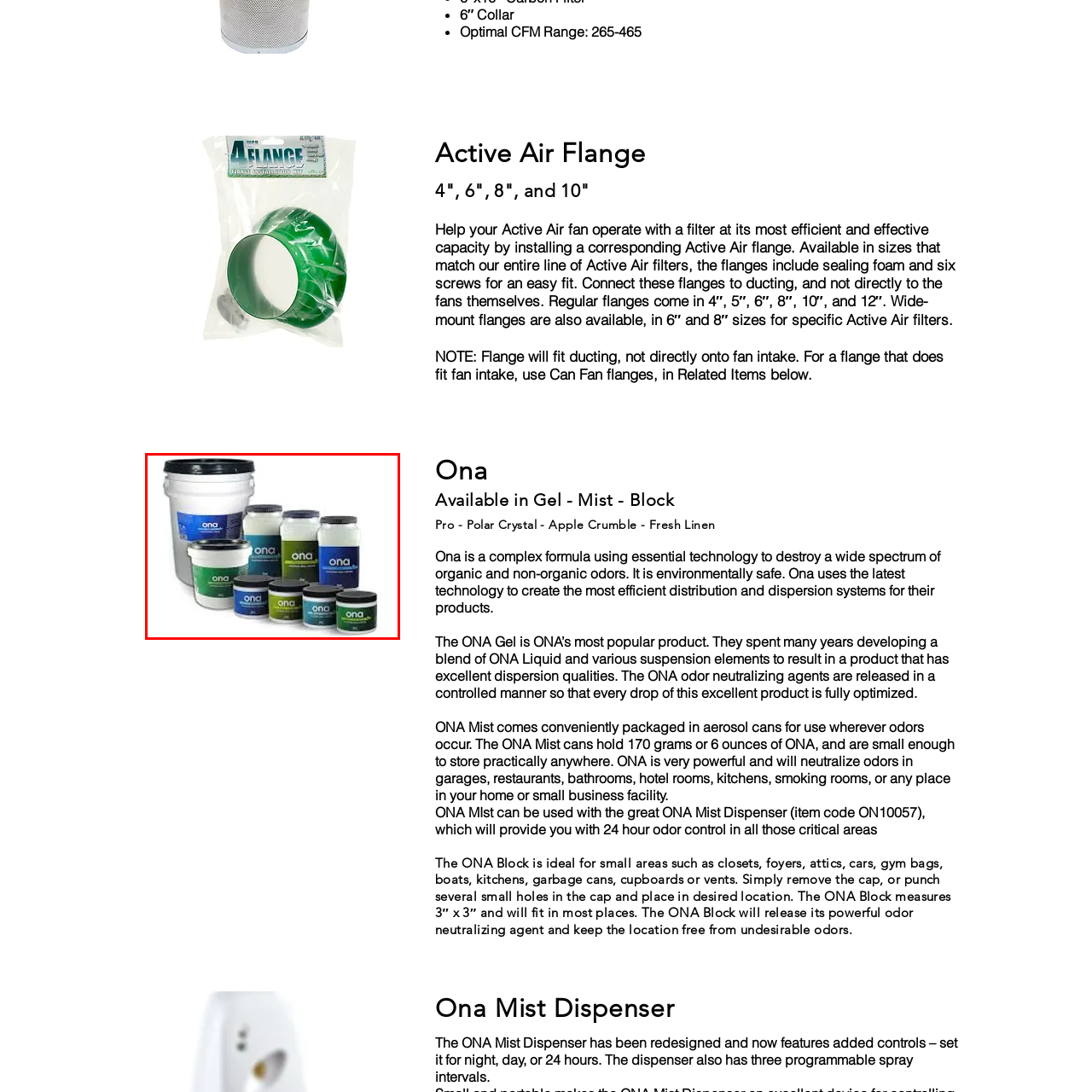Thoroughly describe the content of the image found within the red border.

This image showcases a variety of Ona odor control products, prominently featuring a large white bucket alongside several jars and containers in different sizes and colors. The products are designed to neutralize a wide spectrum of organic and non-organic odors, utilizing advanced technology for effective dispersion. The lineup includes options like Ona Gel, Ona Mist, and Ona Block, catering to diverse needs and environments, from small spaces to larger areas requiring comprehensive odor management. Each product is packaged for convenience, emphasizing both functionality and efficiency in maintaining a fresh atmosphere.